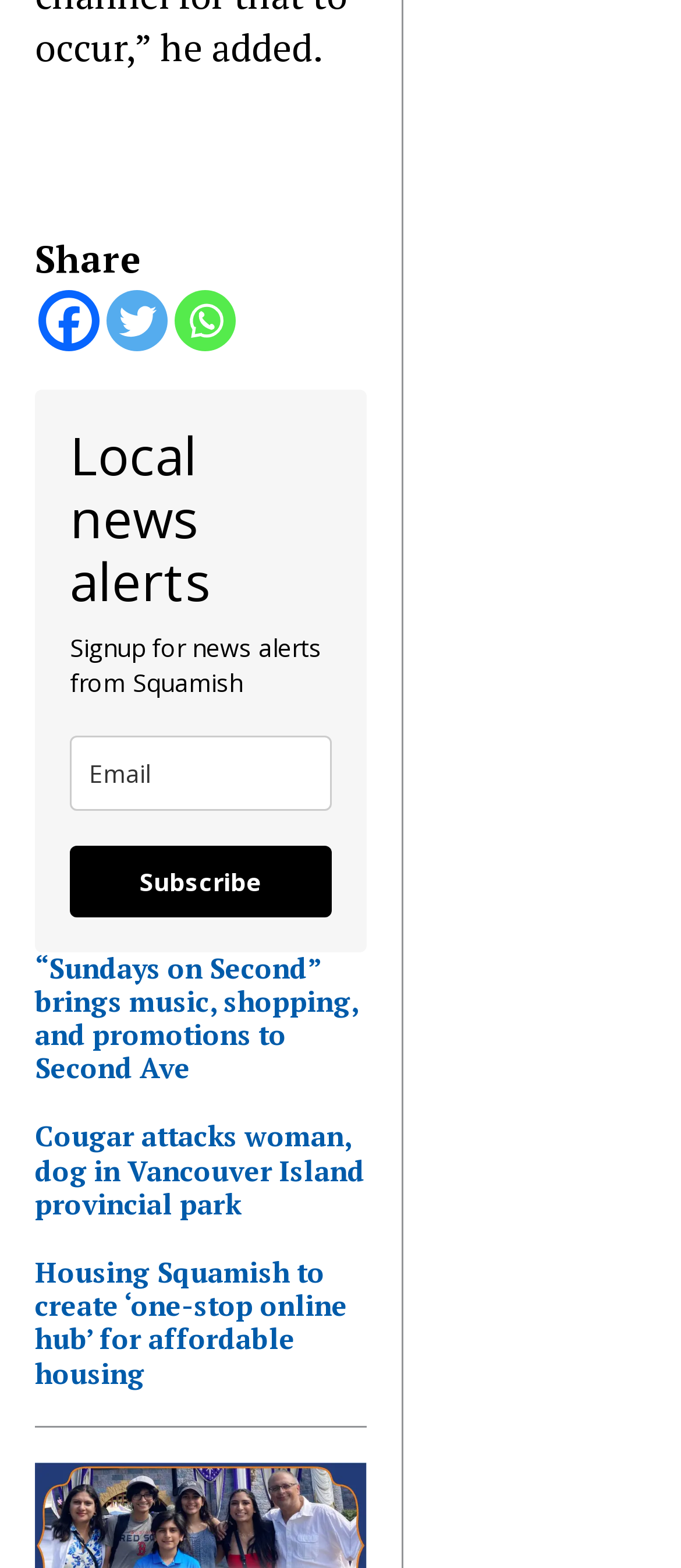How many news headings are displayed on the webpage?
Based on the screenshot, provide a one-word or short-phrase response.

3